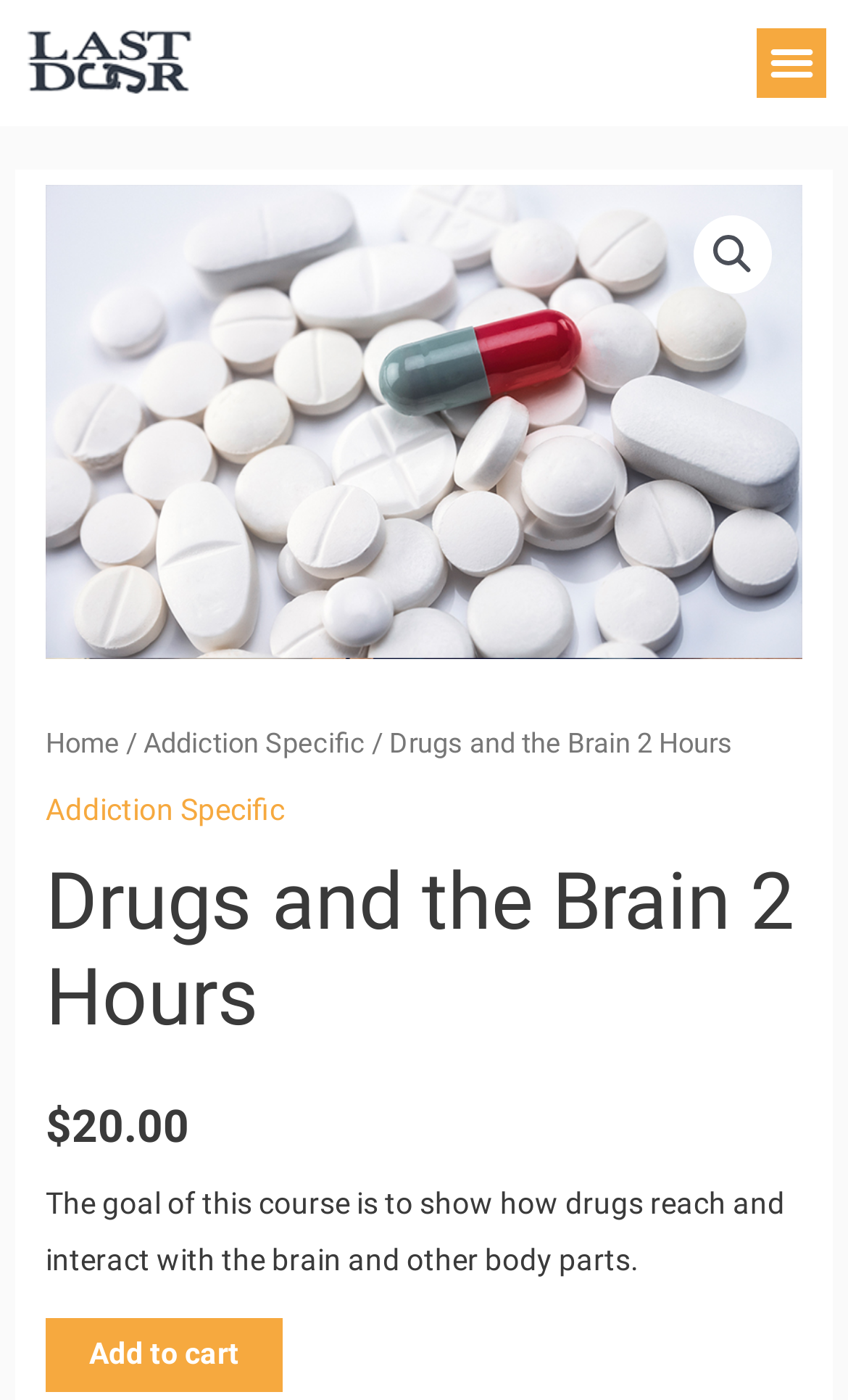Identify and generate the primary title of the webpage.

Drugs and the Brain 2 Hours